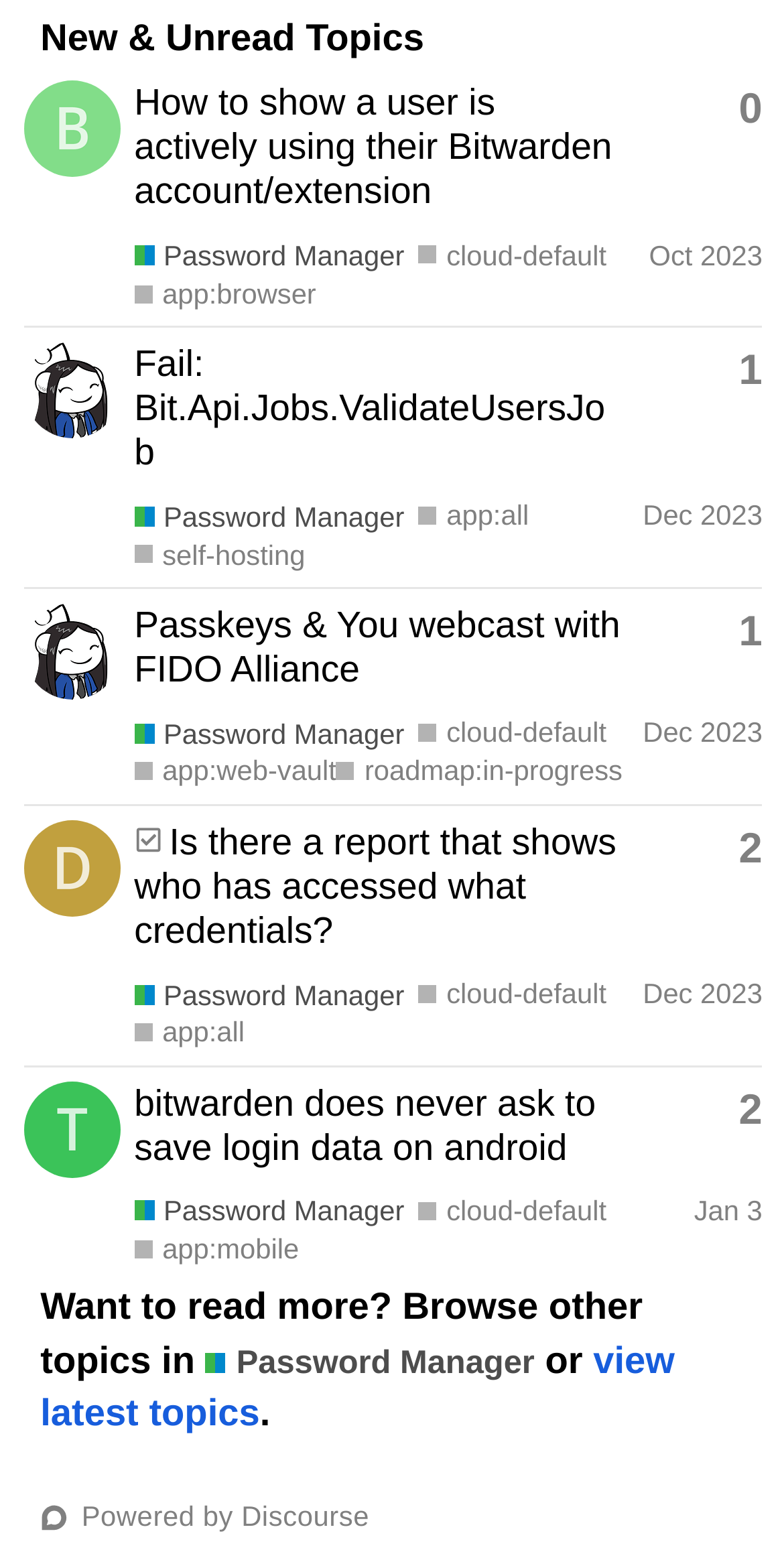Identify the bounding box coordinates of the region that should be clicked to execute the following instruction: "Learn about Solaris closing financing for Warintza copper project".

None